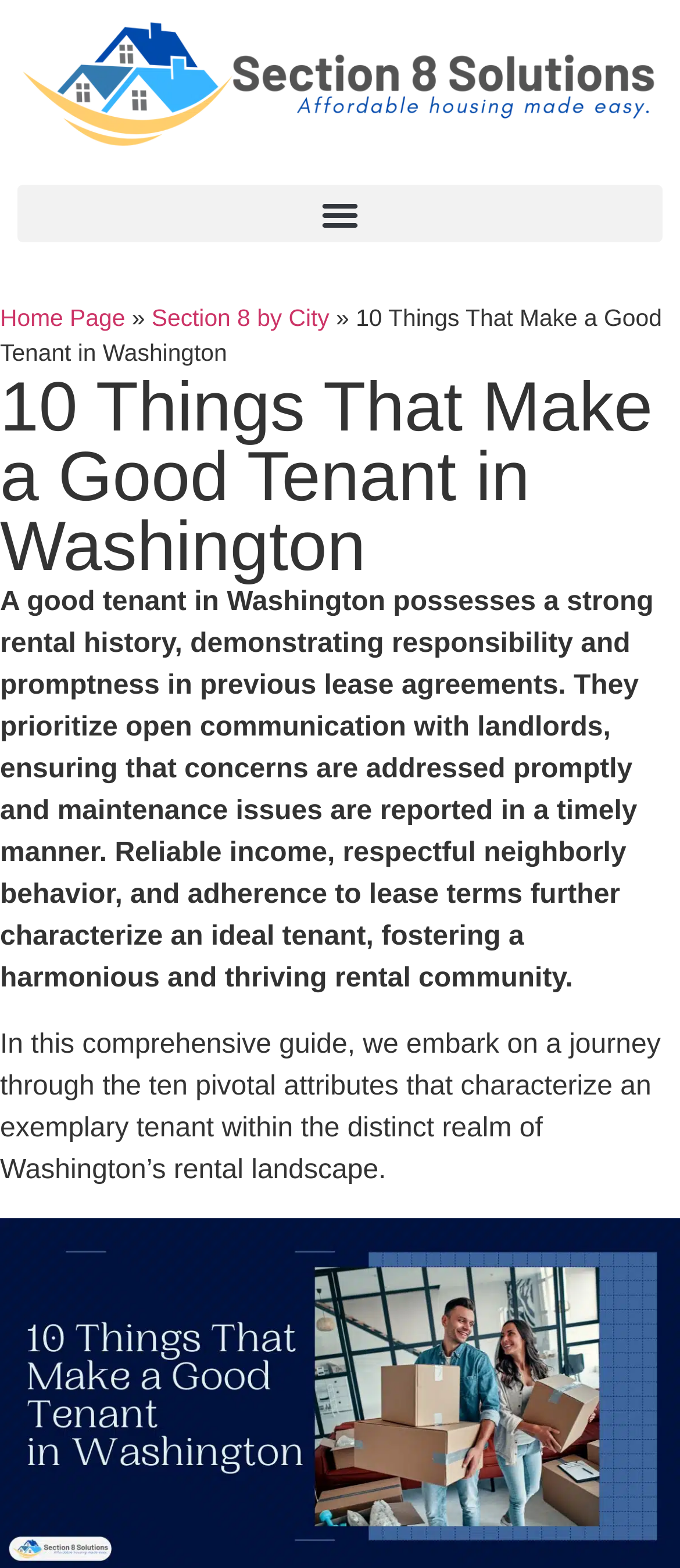What is the title or heading displayed on the webpage?

10 Things That Make a Good Tenant in Washington